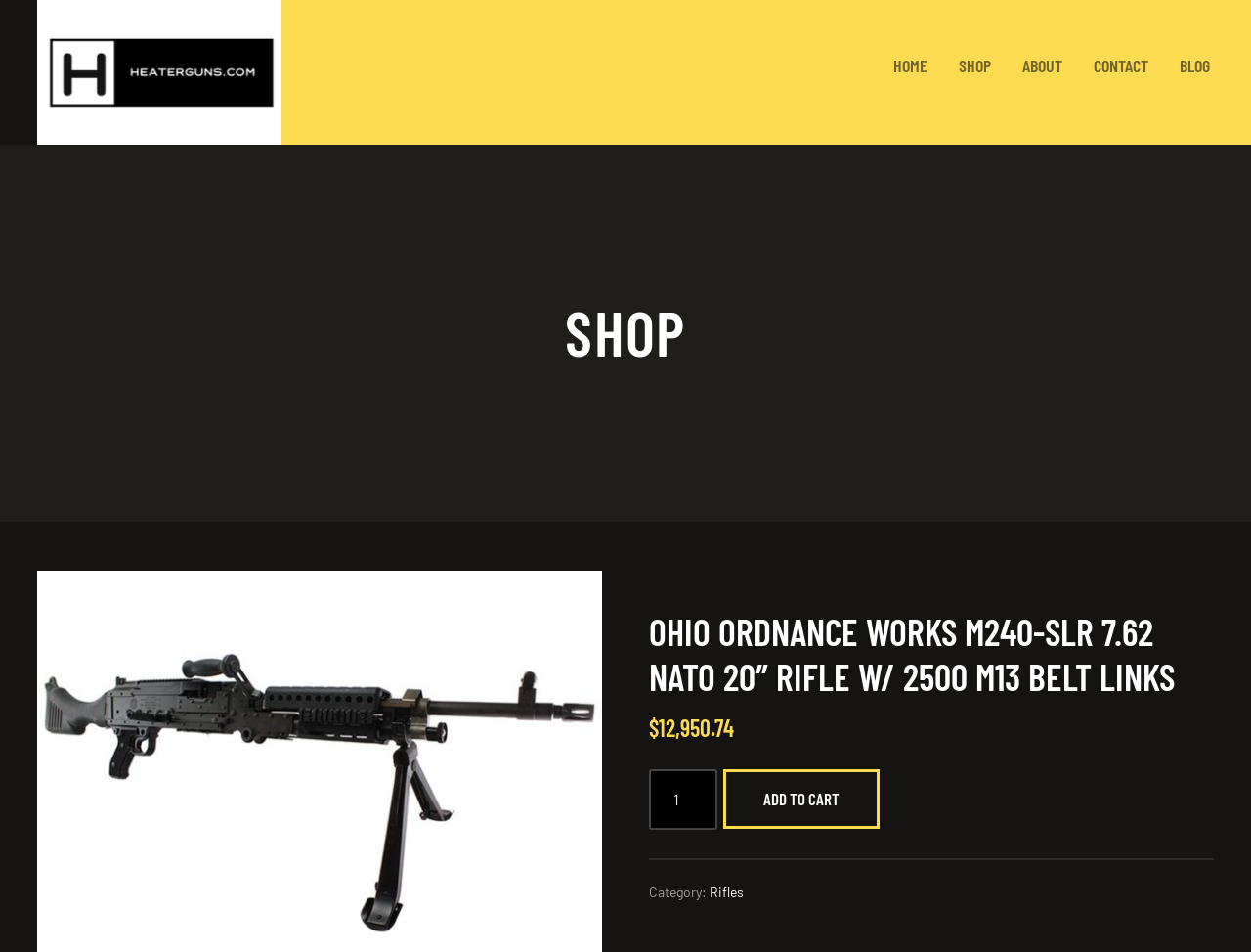Give a comprehensive overview of the webpage, including key elements.

This webpage is about a product, specifically the Ohio Ordnance Works M240-SLR 7.62 NATO 20" Rifle with 2500 M13 Belt Links. At the top left, there is a logo image and a link to "Heater Guns". On the top right, there are five navigation links: "HOME", "SHOP", "ABOUT", "CONTACT", and "BLOG".

Below the navigation links, there is a table layout with a heading "SHOP" on the right side. On the left side, there are two identical links to the product page. The product title "OHIO ORDNANCE WORKS M240-SLR 7.62 NATO 20″ RIFLE W/ 2500 M13 BELT LINKS" is prominently displayed in the middle of the page.

Below the product title, there is a price section with a dollar sign and the price "12,950.74". Next to the price, there is a spin button to adjust the product quantity. A prominent "ADD TO CART" button is located to the right of the spin button.

At the bottom of the page, there is a category section with a label "Category:" and a link to "Rifles".